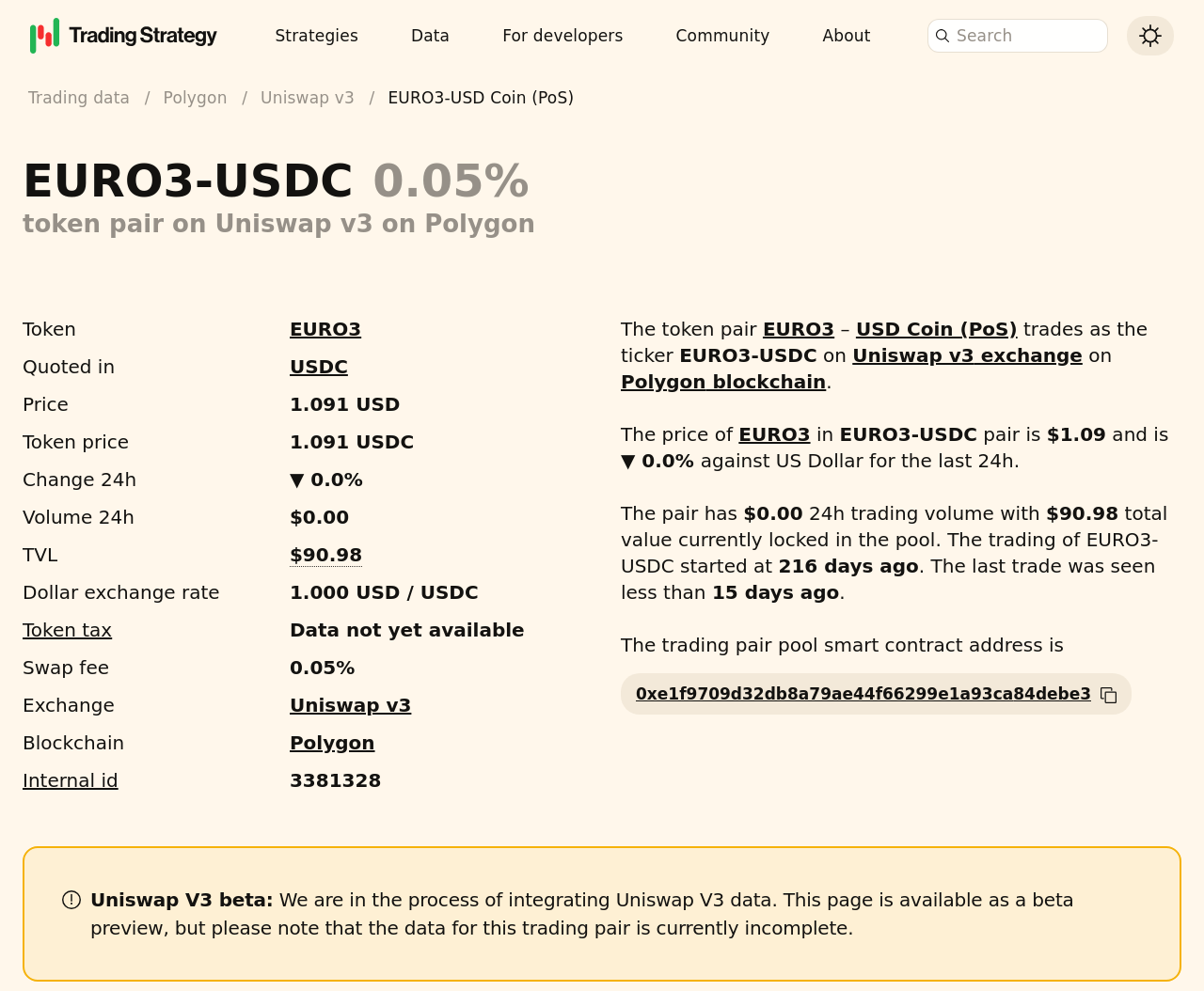What is the exchange used for this token?
Please provide a comprehensive and detailed answer to the question.

The exchange used for this token is Uniswap v3, which is indicated by the link 'Uniswap v3' under the term 'Exchange' in the description list.